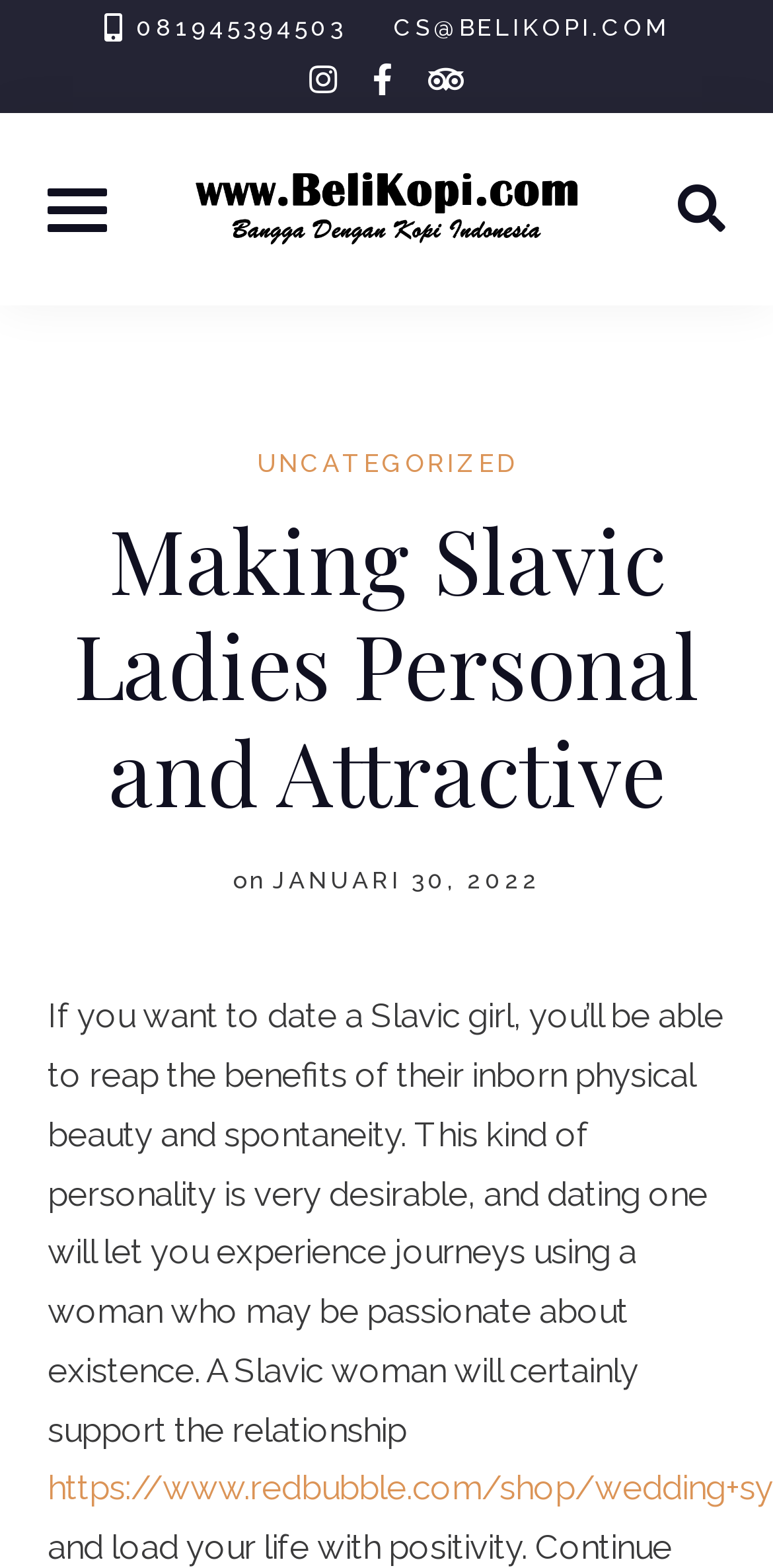What social media platforms are linked?
Based on the image, answer the question in a detailed manner.

The webpage contains links to social media platforms, specifically Instagram, Facebook, and TripAdvisor, which suggests that the website may have a presence on these platforms or wants to connect users with its social media profiles.